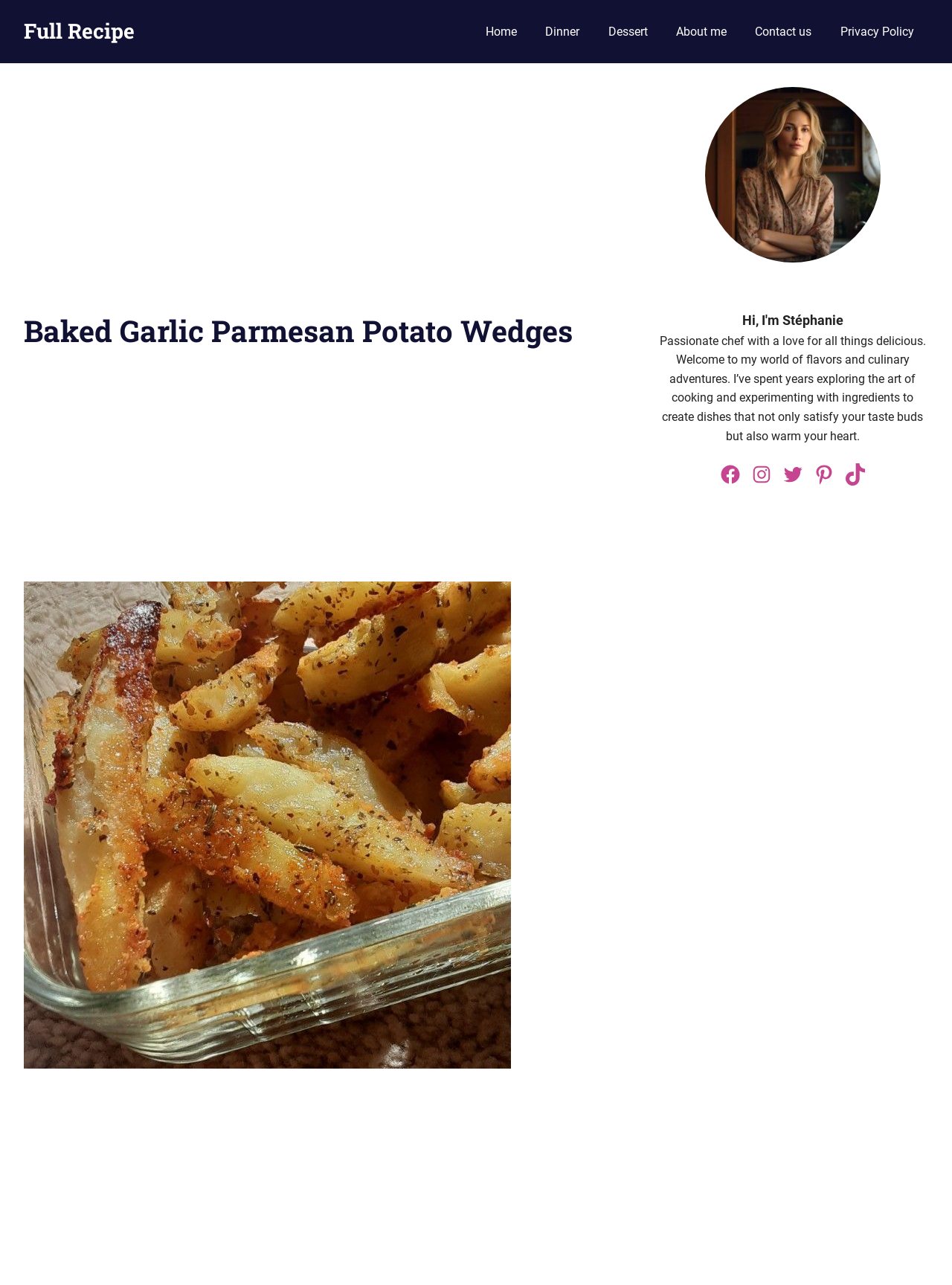Please identify the bounding box coordinates for the region that you need to click to follow this instruction: "Go to the 'Dinner' page".

[0.558, 0.01, 0.624, 0.039]